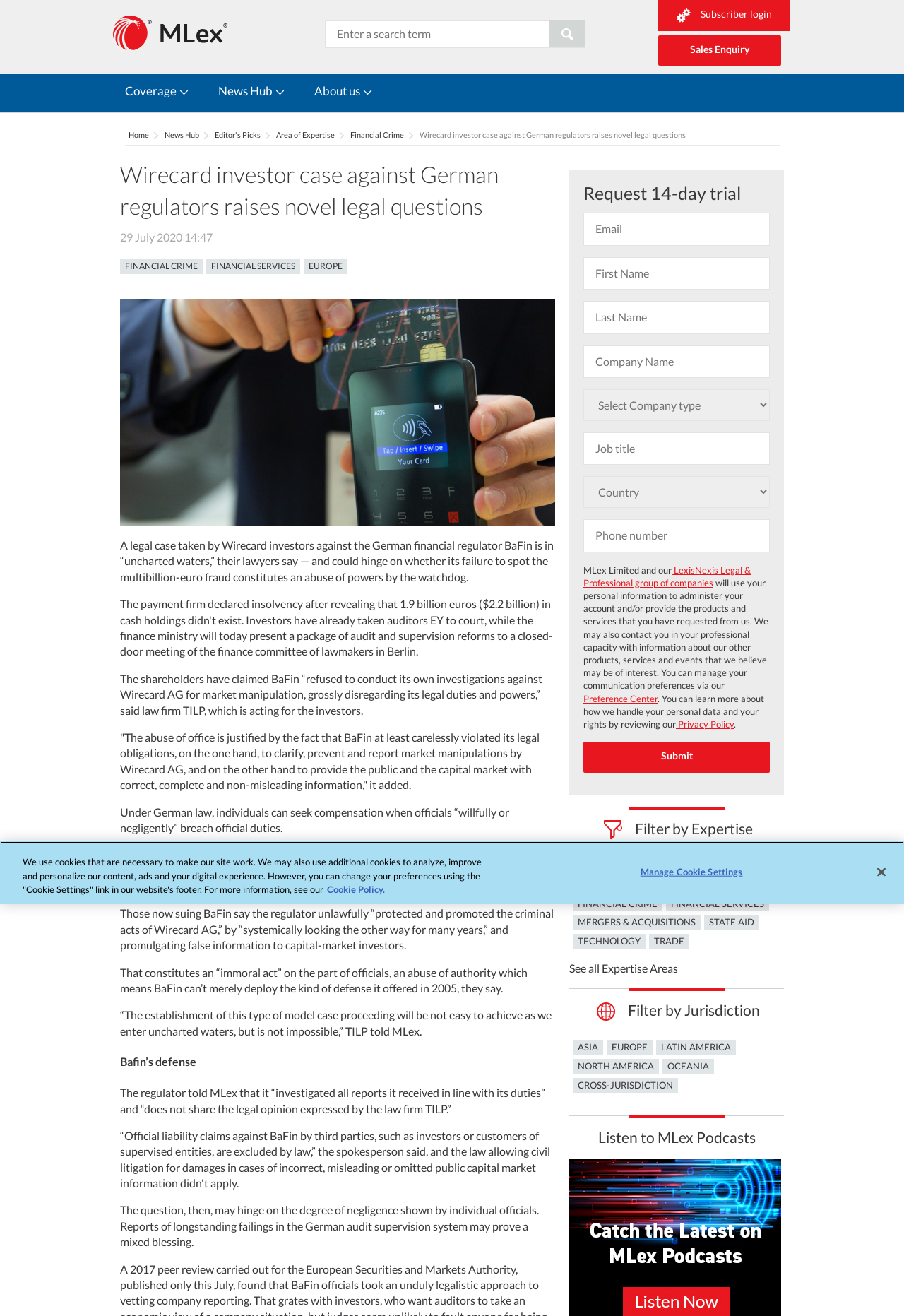Locate the bounding box coordinates of the clickable region to complete the following instruction: "Open search bar."

None